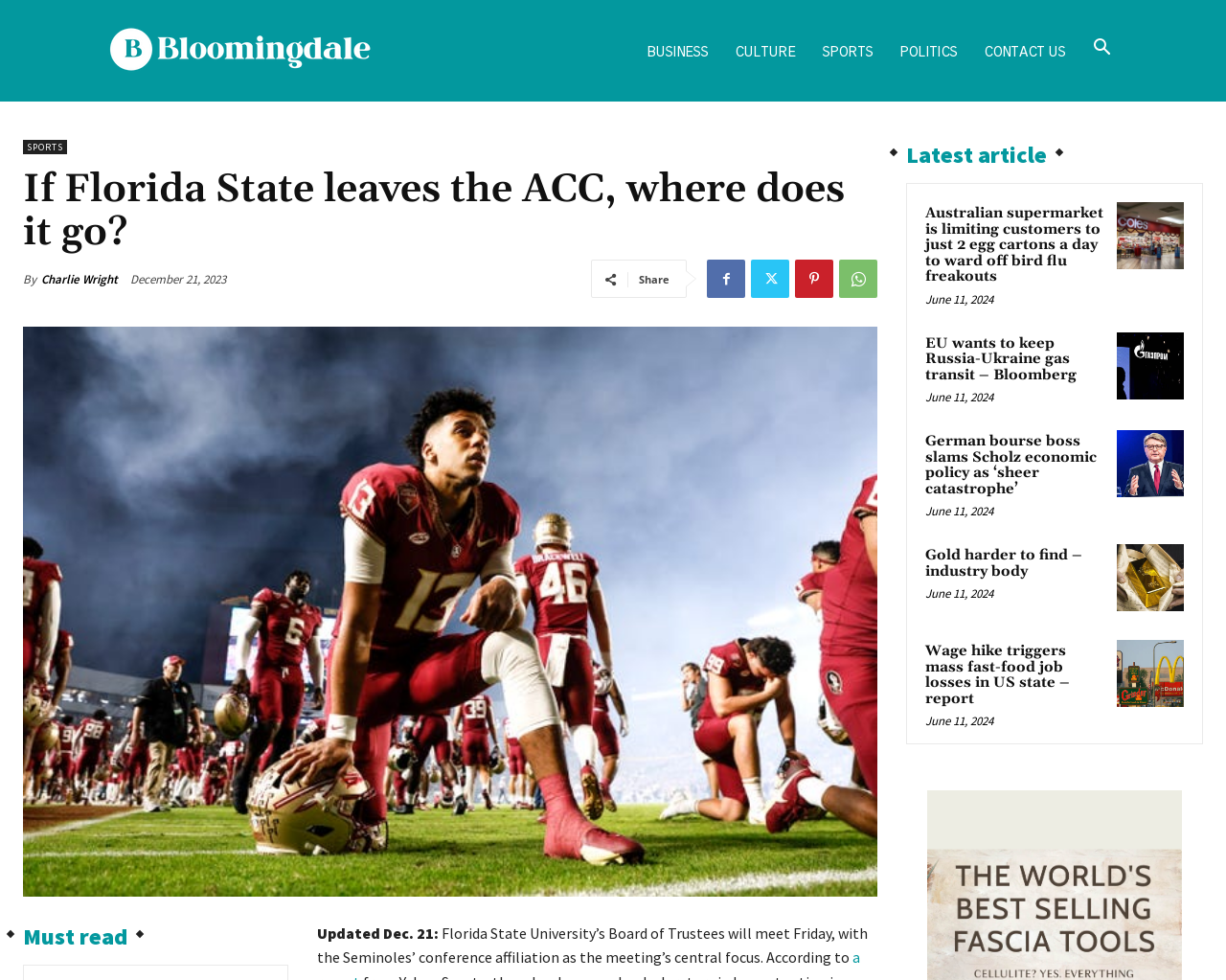Please determine the bounding box coordinates of the element to click on in order to accomplish the following task: "Share the article". Ensure the coordinates are four float numbers ranging from 0 to 1, i.e., [left, top, right, bottom].

[0.521, 0.278, 0.546, 0.292]